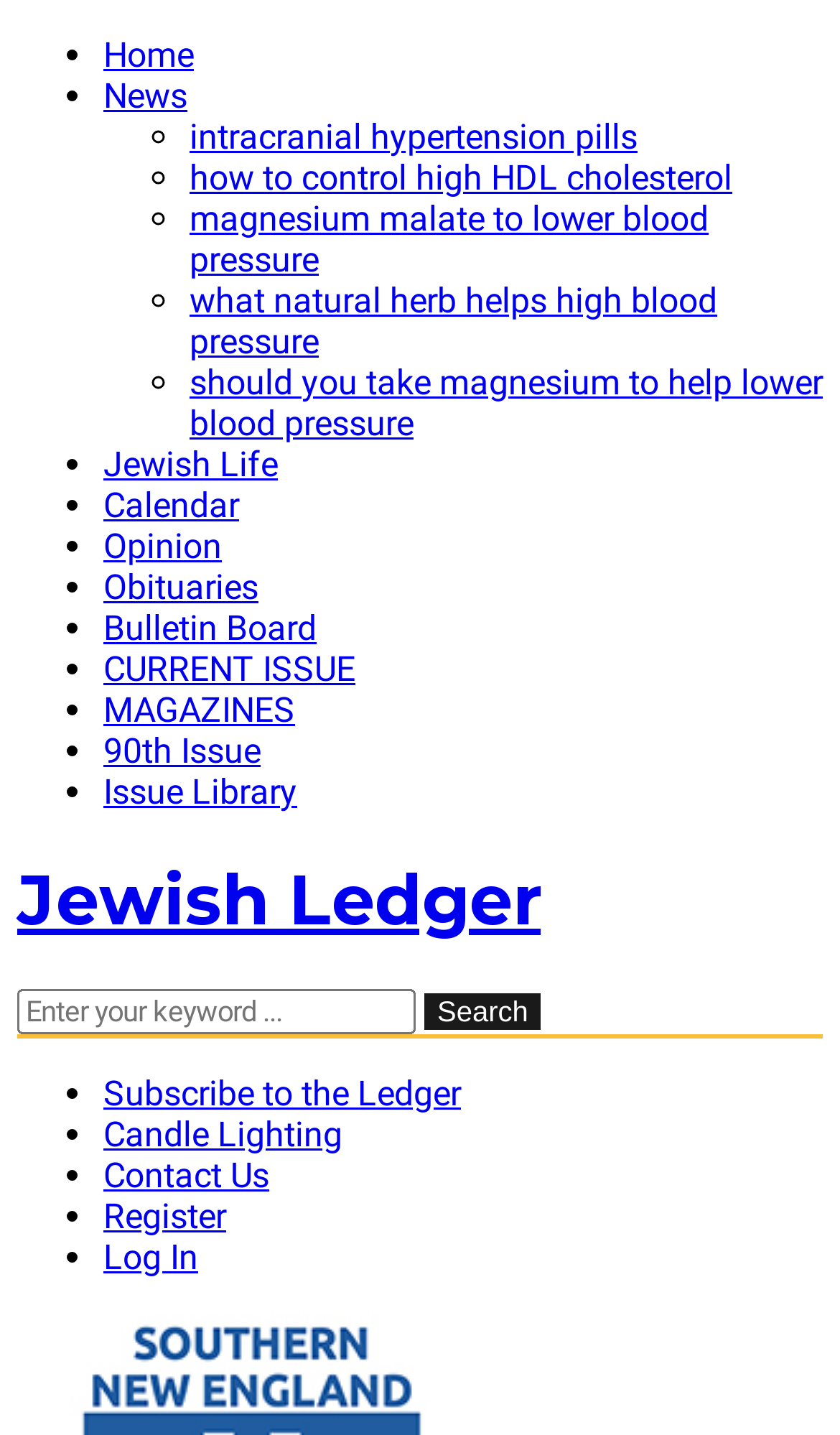Elaborate on the webpage's design and content in a detailed caption.

The webpage is about the Jewish Ledger, a news publication that focuses on Jewish life and issues. At the top left corner, there is a heading "Jewish Ledger" with a link to the publication's homepage. Below the heading, there is a search bar where users can enter keywords to search for articles.

To the left of the search bar, there is a list of links to various sections of the publication, including "Home", "News", "Jewish Life", "Calendar", "Opinion", "Obituaries", "Bulletin Board", "CURRENT ISSUE", "MAGAZINES", "90th Issue", and "Issue Library". These links are arranged vertically, with list markers (•) preceding each link.

On the right side of the page, there is a list of links to health-related articles, including "intracranial hypertension pills", "how to control high HDL cholesterol", "magnesium malate to lower blood pressure", "what natural herb helps high blood pressure", and "should you take magnesium to help lower blood pressure". These links are also arranged vertically, with list markers (◦) preceding each link.

At the bottom of the page, there is another list of links, including "Subscribe to the Ledger", "Candle Lighting", "Contact Us", "Register", and "Log In". These links are arranged vertically, with list markers (•) preceding each link.

Overall, the webpage appears to be a news publication's homepage, with links to various sections and articles, as well as a search bar and a list of health-related articles.